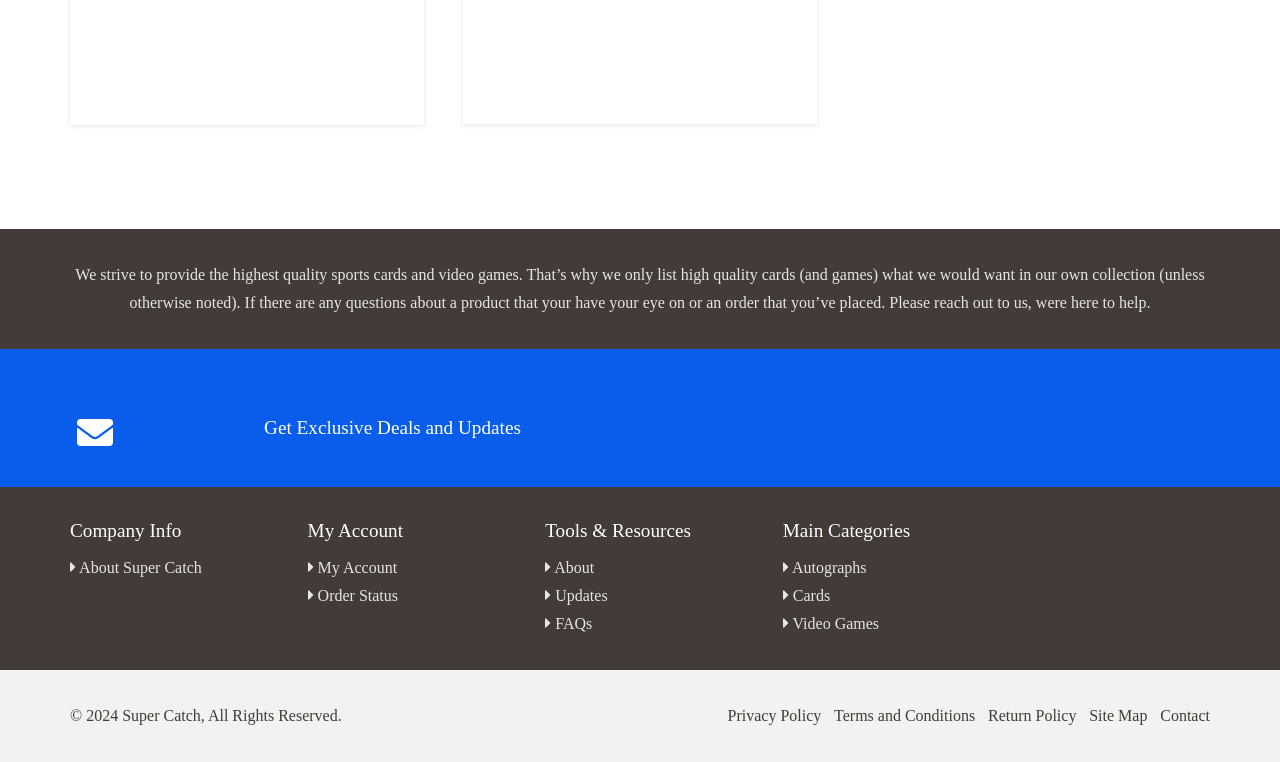Could you find the bounding box coordinates of the clickable area to complete this instruction: "Learn about the company"?

[0.059, 0.734, 0.158, 0.756]